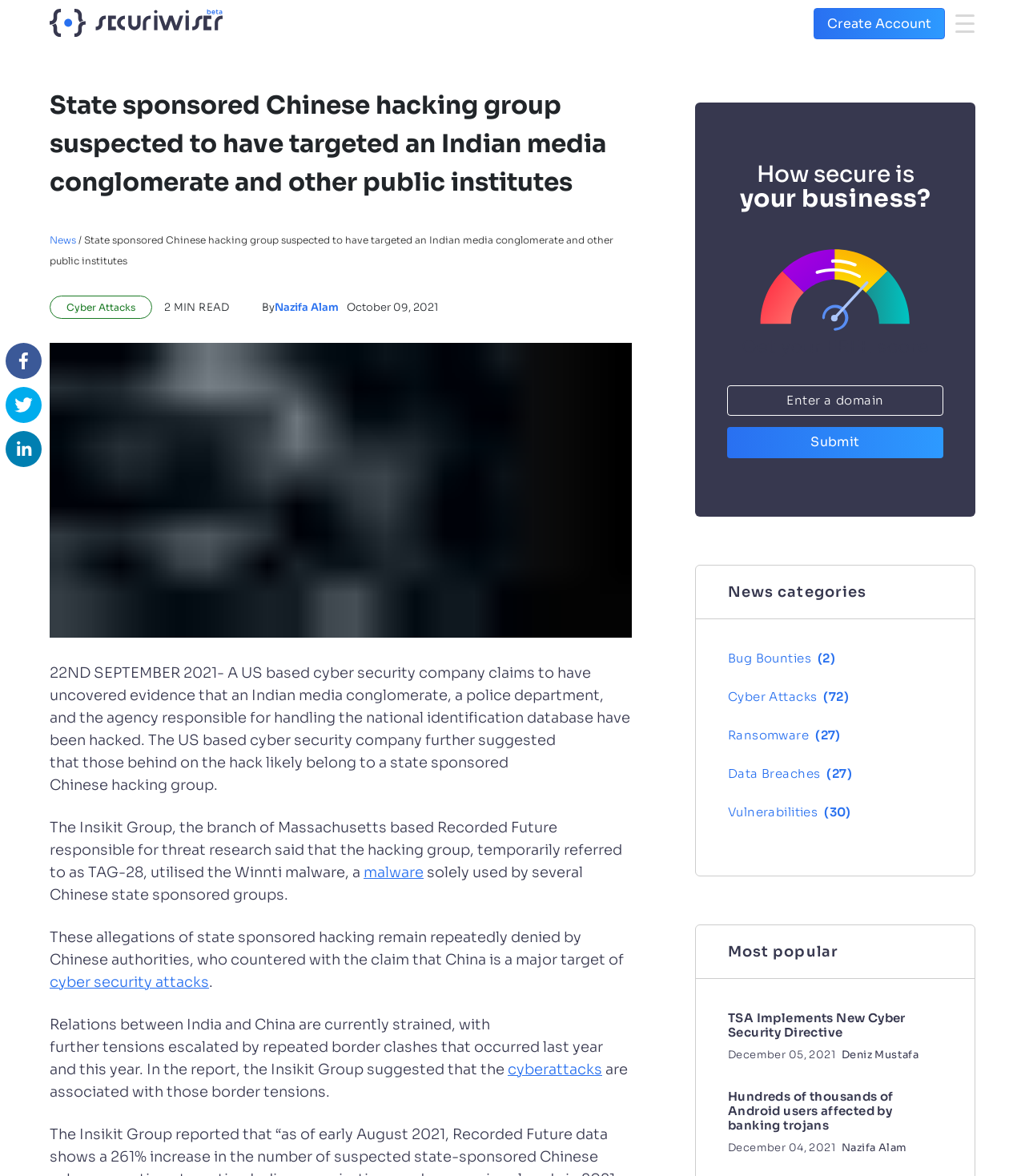Determine the bounding box for the described HTML element: "name="text" placeholder="Enter a domain"". Ensure the coordinates are four float numbers between 0 and 1 in the format [left, top, right, bottom].

[0.709, 0.327, 0.921, 0.353]